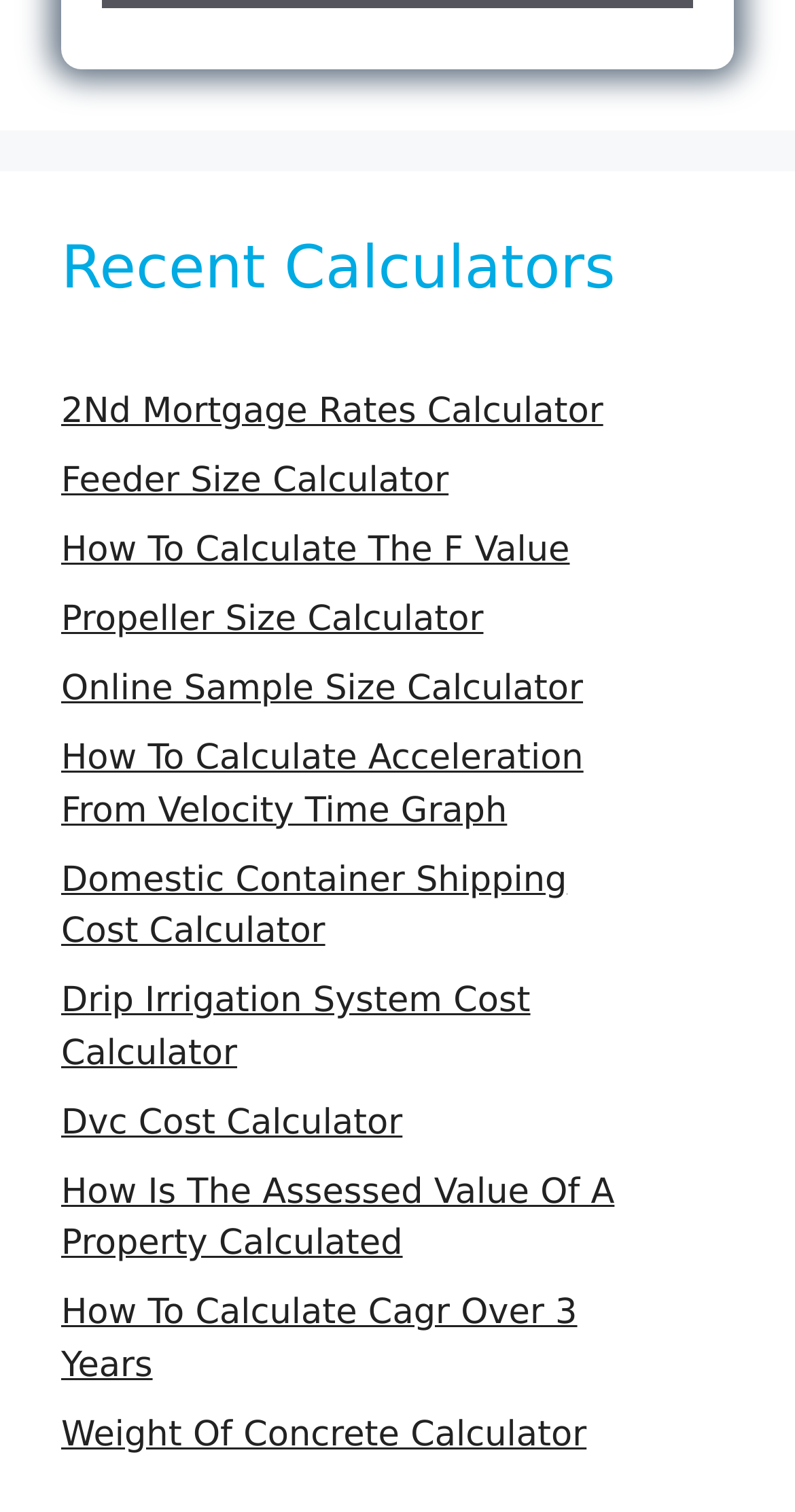Find the bounding box coordinates of the clickable area that will achieve the following instruction: "Explore Feeder Size Calculator".

[0.077, 0.305, 0.564, 0.332]